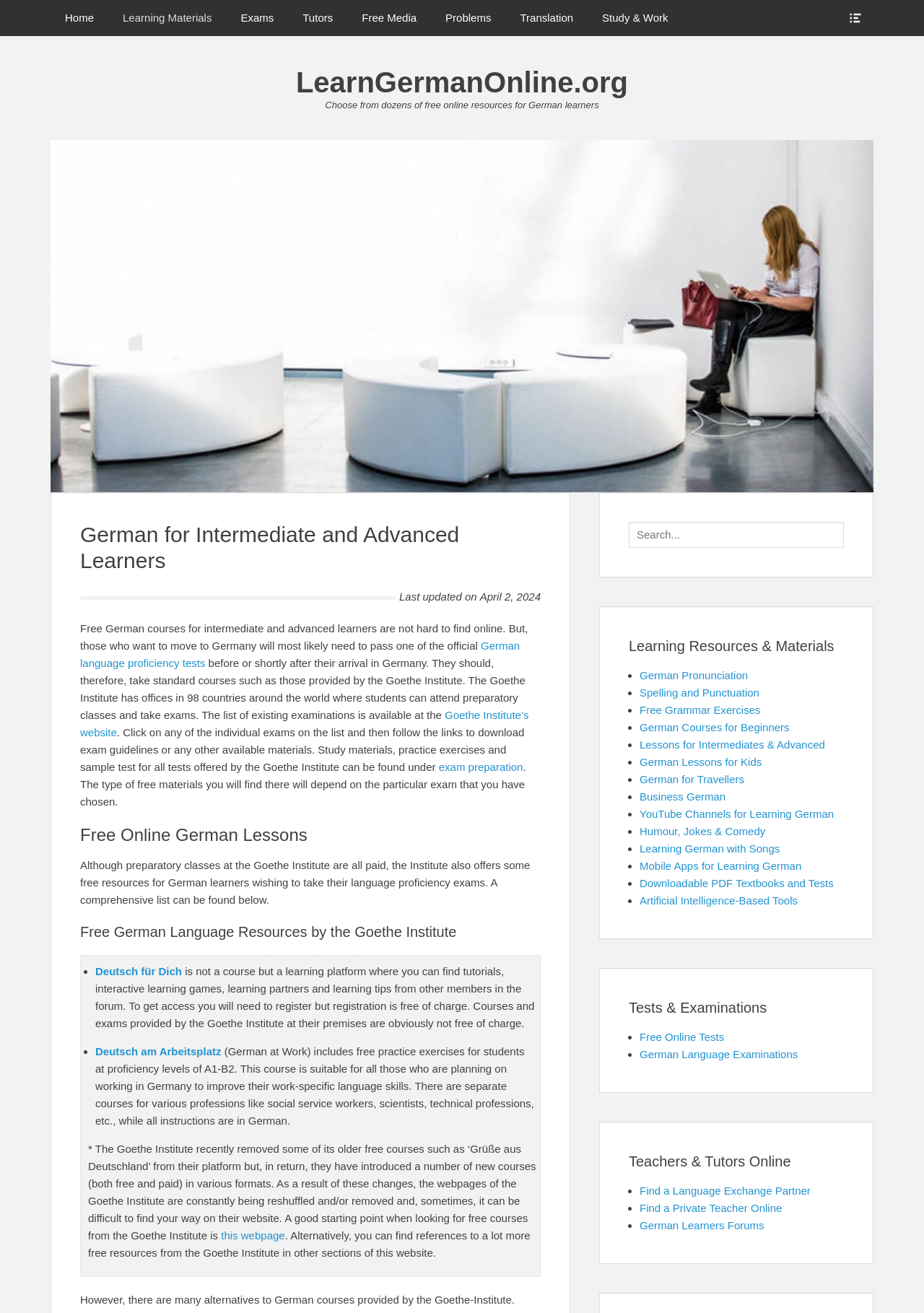Pinpoint the bounding box coordinates of the area that should be clicked to complete the following instruction: "Search for:". The coordinates must be given as four float numbers between 0 and 1, i.e., [left, top, right, bottom].

[0.68, 0.397, 0.913, 0.417]